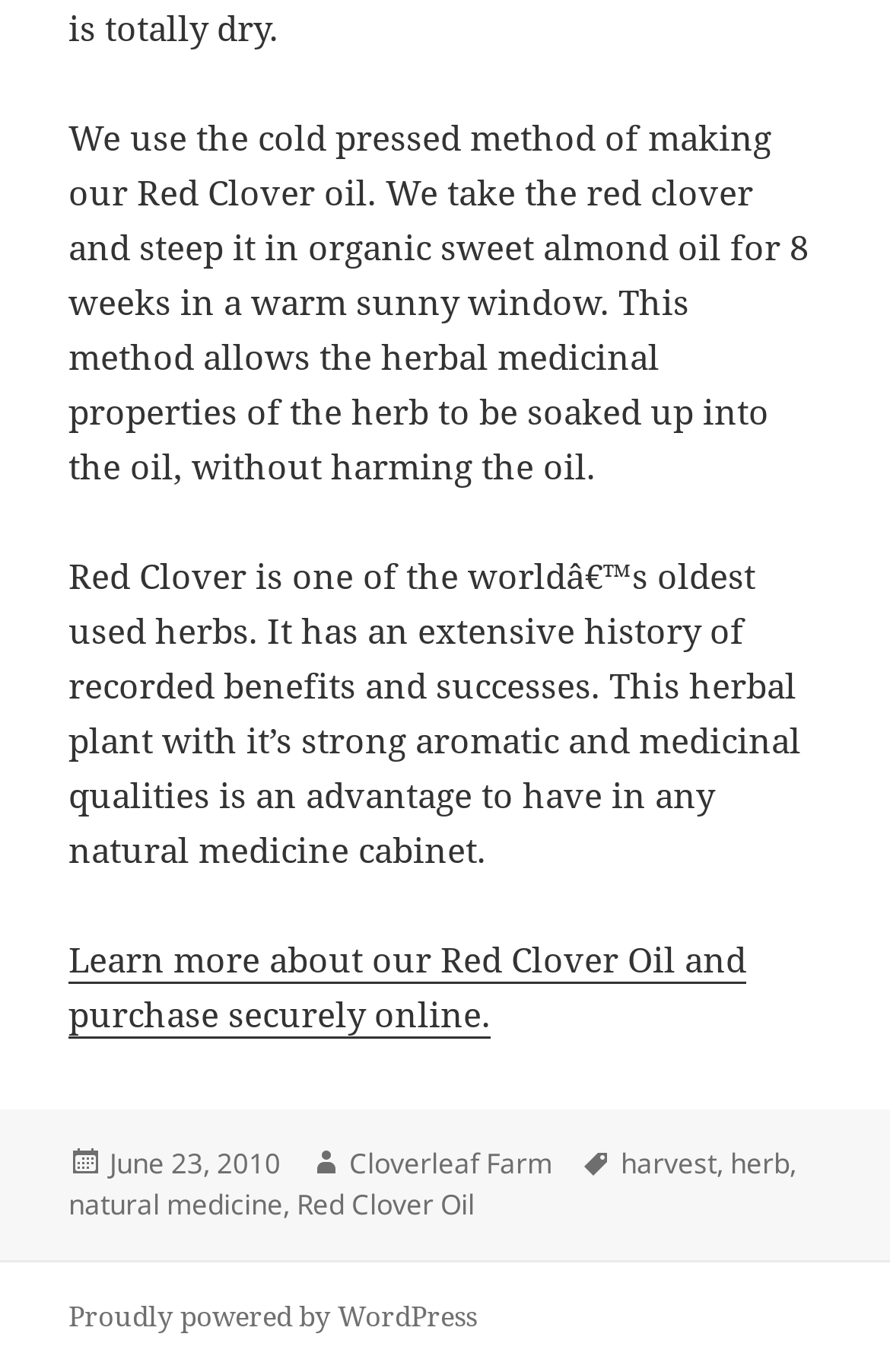Show the bounding box coordinates of the element that should be clicked to complete the task: "Learn more about Red Clover Oil".

[0.077, 0.682, 0.838, 0.757]